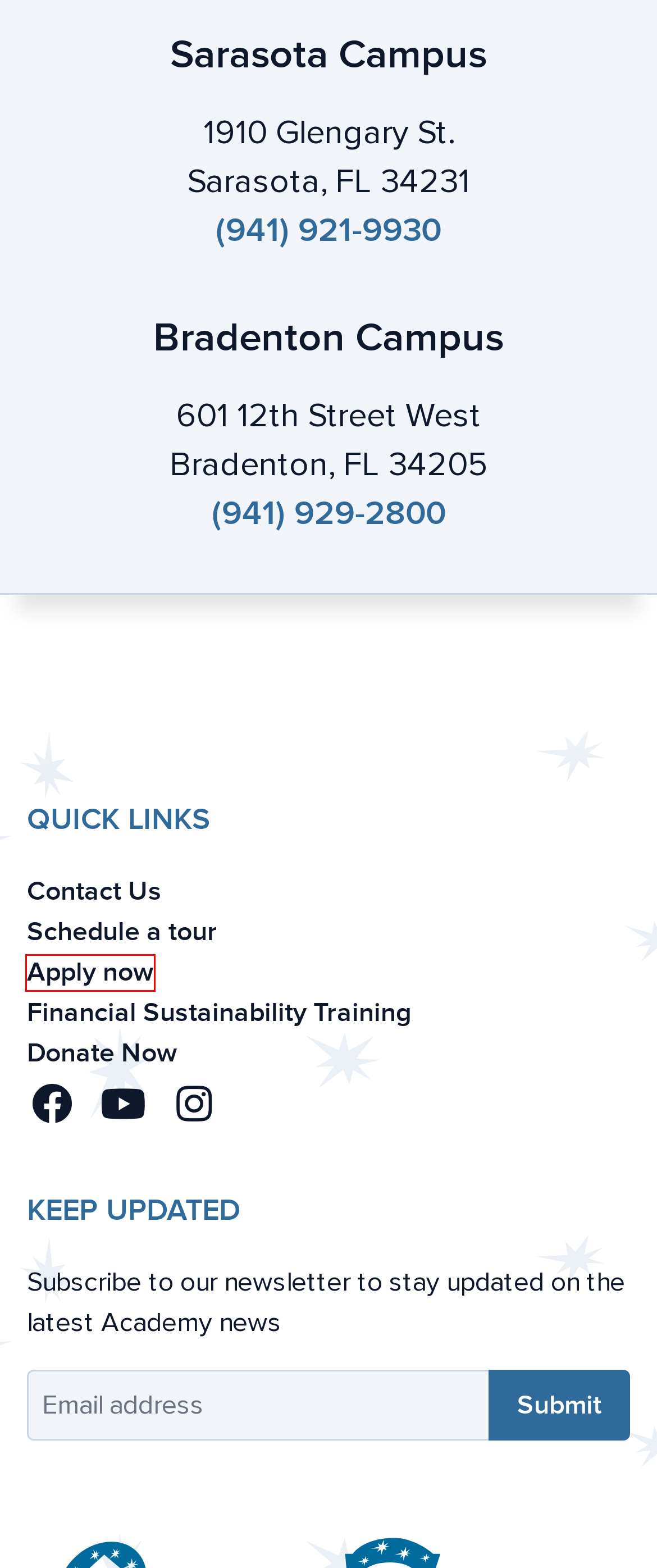You have a screenshot of a webpage with a red rectangle bounding box around a UI element. Choose the best description that matches the new page after clicking the element within the bounding box. The candidate descriptions are:
A. Academy at Glengary, Inc.
B. Grand Opening | Academy at Glengary, Inc.
C. Financial Sustainability Training | Academy at Glengary, Inc.
D. Privacy Policy | Academy at Glengary, Inc.
E. Posts | Academy at Glengary, Inc.
F. Donate Now | Academy at Glengary, Inc.
G. Sarasota | Academy at Glengary, Inc.
H. Apply for Membership | Academy at Glengary, Inc.

H